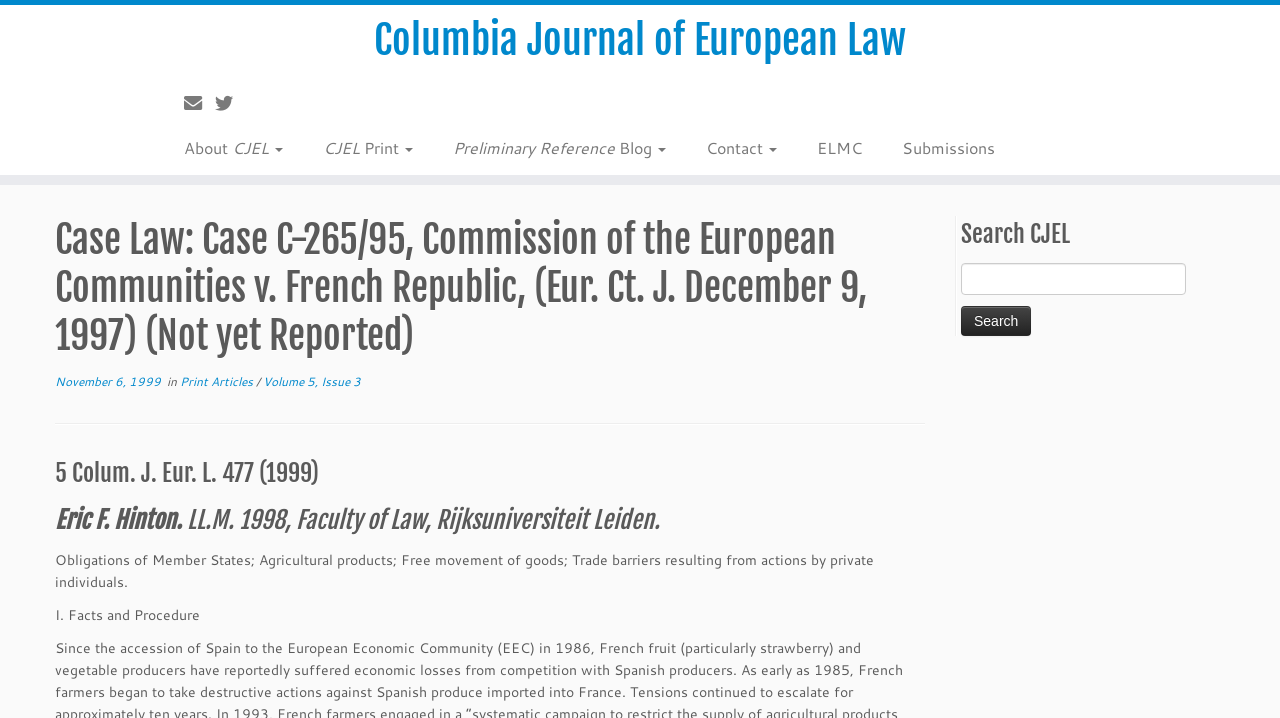Please identify the bounding box coordinates of the element's region that I should click in order to complete the following instruction: "Search CJEL". The bounding box coordinates consist of four float numbers between 0 and 1, i.e., [left, top, right, bottom].

[0.751, 0.366, 0.927, 0.411]